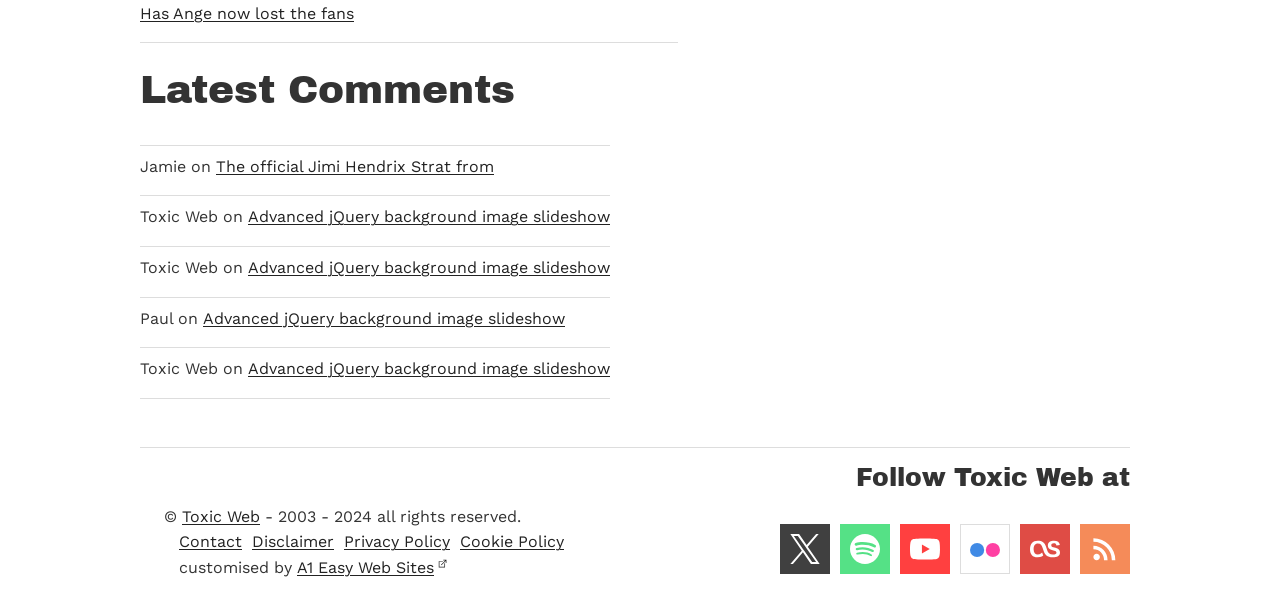Determine the bounding box coordinates of the clickable region to follow the instruction: "Follow Toxic Web on RSS feed".

[0.844, 0.868, 0.883, 0.951]